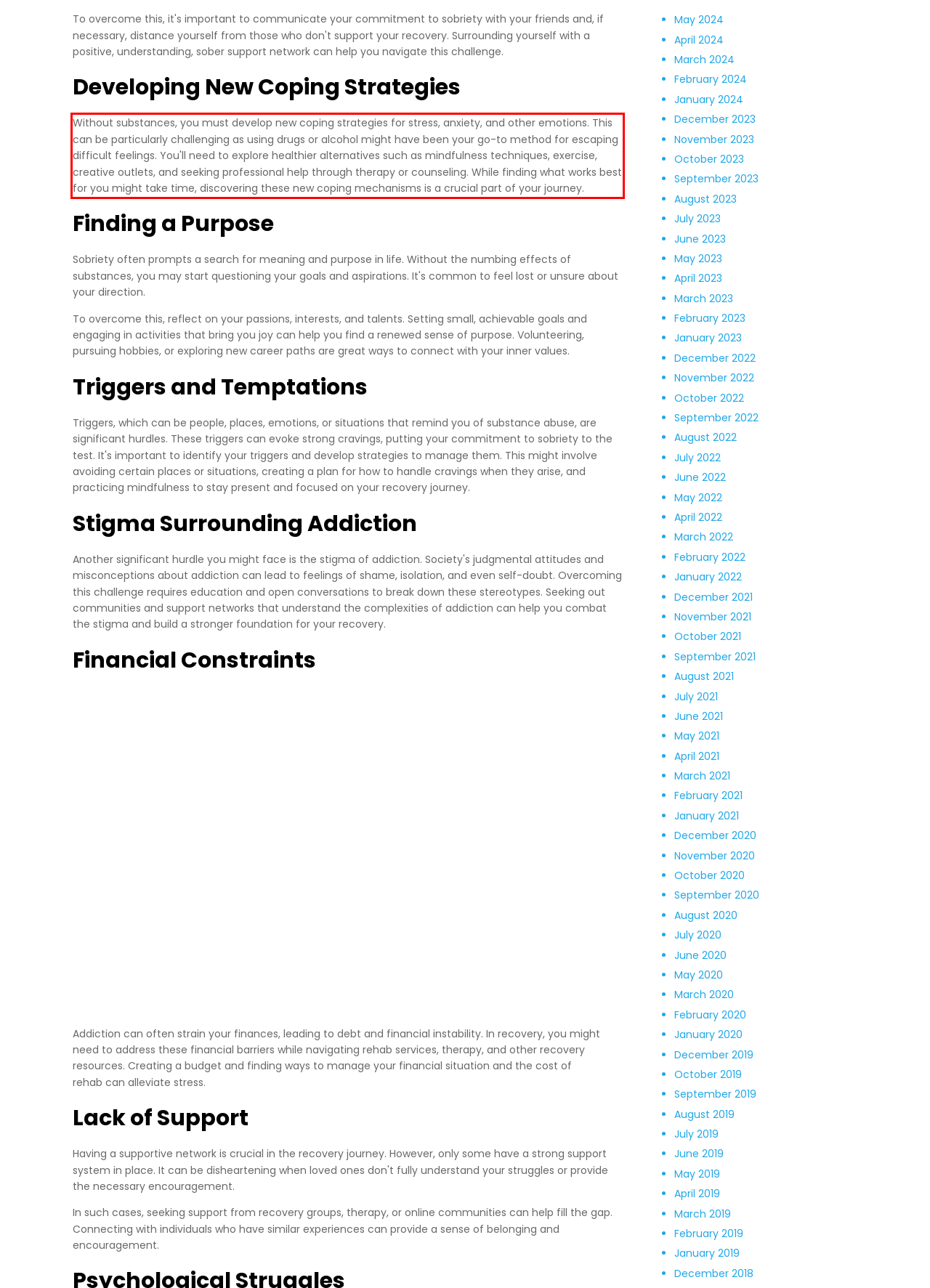Locate the red bounding box in the provided webpage screenshot and use OCR to determine the text content inside it.

Without substances, you must develop new coping strategies for stress, anxiety, and other emotions. This can be particularly challenging as using drugs or alcohol might have been your go-to method for escaping difficult feelings. You'll need to explore healthier alternatives such as mindfulness techniques, exercise, creative outlets, and seeking professional help through therapy or counseling. While finding what works best for you might take time, discovering these new coping mechanisms is a crucial part of your journey.